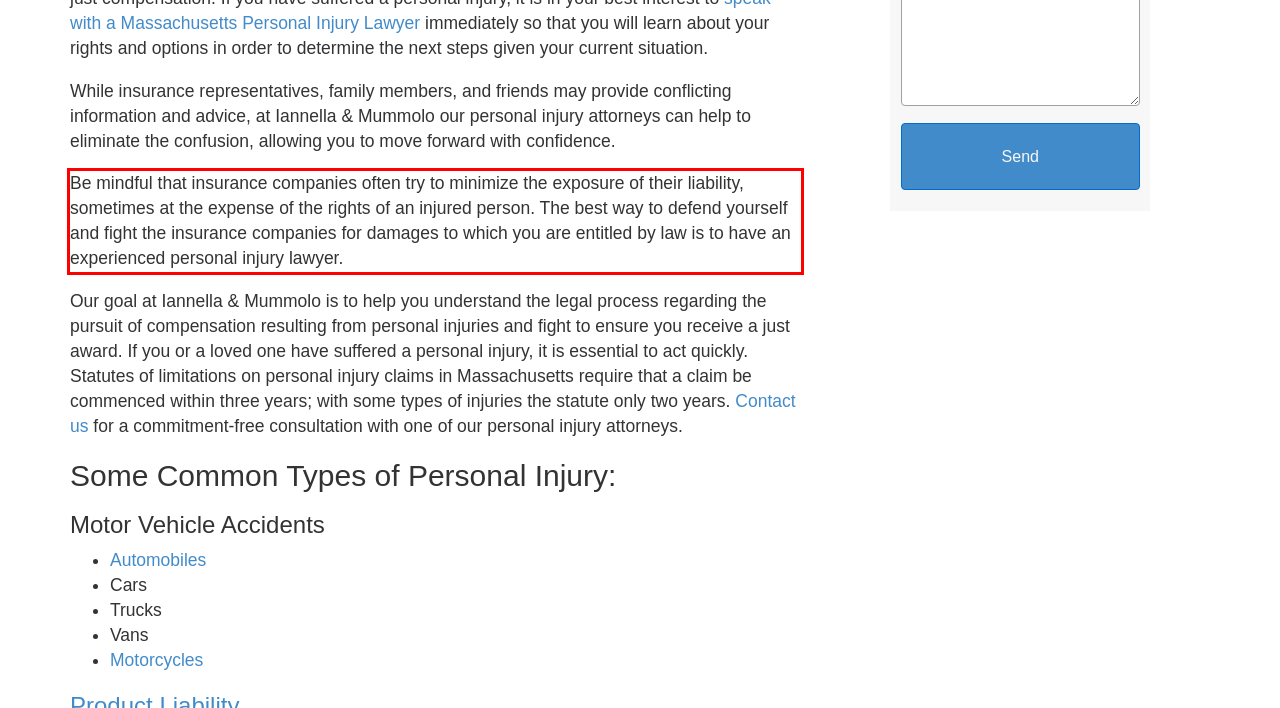With the provided screenshot of a webpage, locate the red bounding box and perform OCR to extract the text content inside it.

Be mindful that insurance companies often try to minimize the exposure of their liability, sometimes at the expense of the rights of an injured person. The best way to defend yourself and fight the insurance companies for damages to which you are entitled by law is to have an experienced personal injury lawyer.